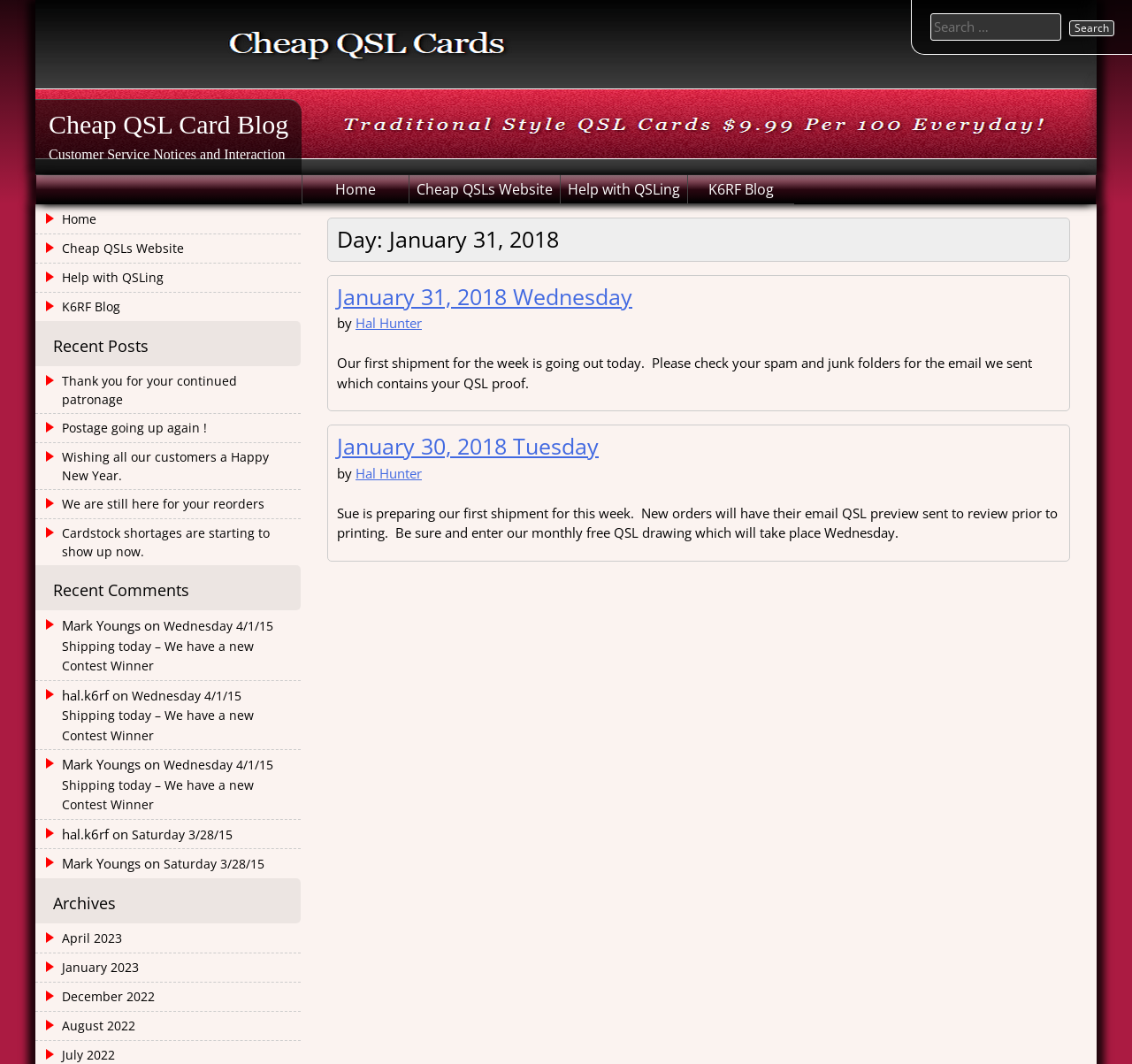Construct a comprehensive description capturing every detail on the webpage.

The webpage is a blog for Cheap QSL Card, a company that provides QSL cards for amateur radio operators. At the top of the page, there is a heading that reads "Cheap QSL Card Blog" and a link to skip to the content. Below this, there are several navigation links, including "Home", "Cheap QSLs Website", "Help with QSLing", and "K6RF Blog". 

On the left side of the page, there is a search bar with a button to search for specific content. Above the search bar, there are links to navigate to different sections of the website, including "Home", "Cheap QSLs Website", "Help with QSLing", and "K6RF Blog". These links are repeated at the bottom of the page as well.

The main content of the page is divided into several sections. The first section displays the date "January 31, 2018" and has a heading that reads "Day: January 31, 2018". Below this, there are two articles, each with a heading that displays the date and a brief description of the content. The first article discusses the shipment of QSL cards for the week, and the second article mentions that Sue is preparing the first shipment for the week and that new orders will have their email QSL preview sent for review prior to printing.

Below these articles, there is a section titled "Recent Posts" that displays several links to recent blog posts, including "Thank you for your continued patronage", "Postage going up again!", and "Wishing all our customers a Happy New Year". 

Next, there is a section titled "Recent Comments" that displays comments from users, including Mark Youngs and hal.k6rf, along with links to the blog posts they commented on.

Finally, there is a section titled "Archives" that displays links to archived blog posts from different months, including April 2023, January 2023, December 2022, and August 2022.